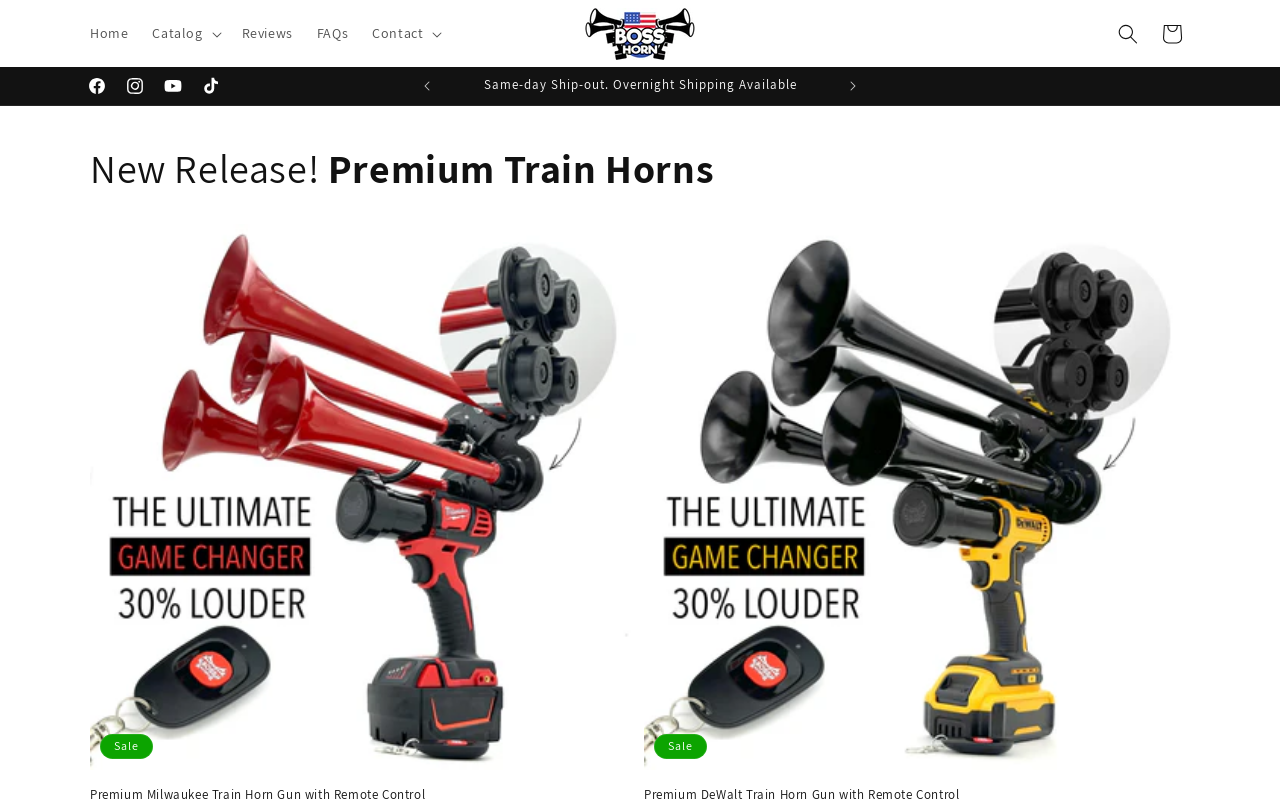Please specify the bounding box coordinates in the format (top-left x, top-left y, bottom-right x, bottom-right y), with values ranging from 0 to 1. Identify the bounding box for the UI component described as follows: parent_node: Home

[0.451, 0.0, 0.549, 0.084]